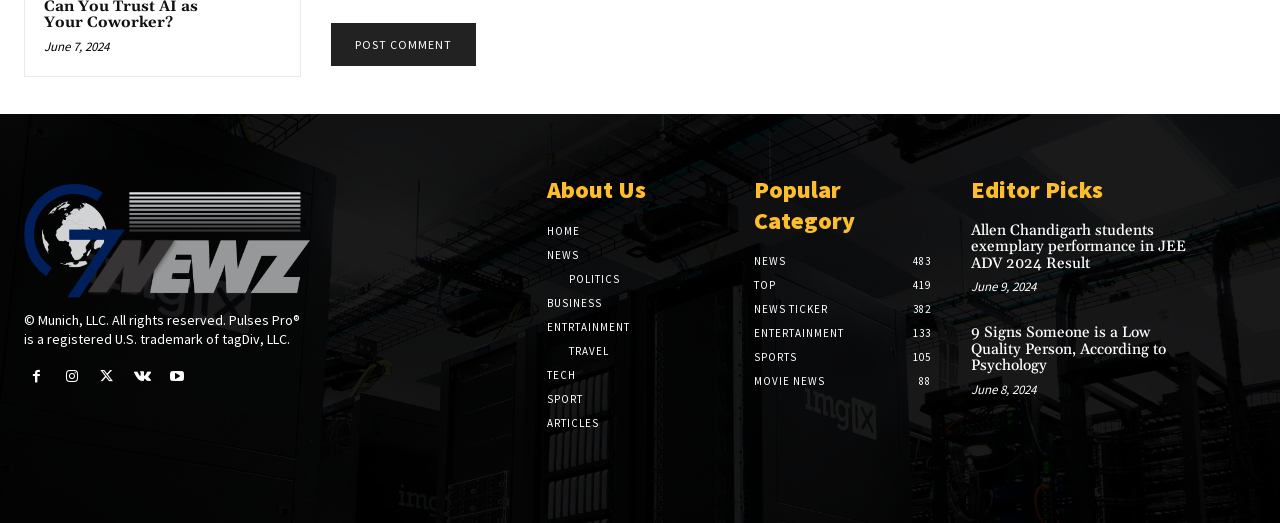Locate the bounding box coordinates of the area that needs to be clicked to fulfill the following instruction: "Visit the About Us page". The coordinates should be in the format of four float numbers between 0 and 1, namely [left, top, right, bottom].

[0.427, 0.332, 0.573, 0.397]